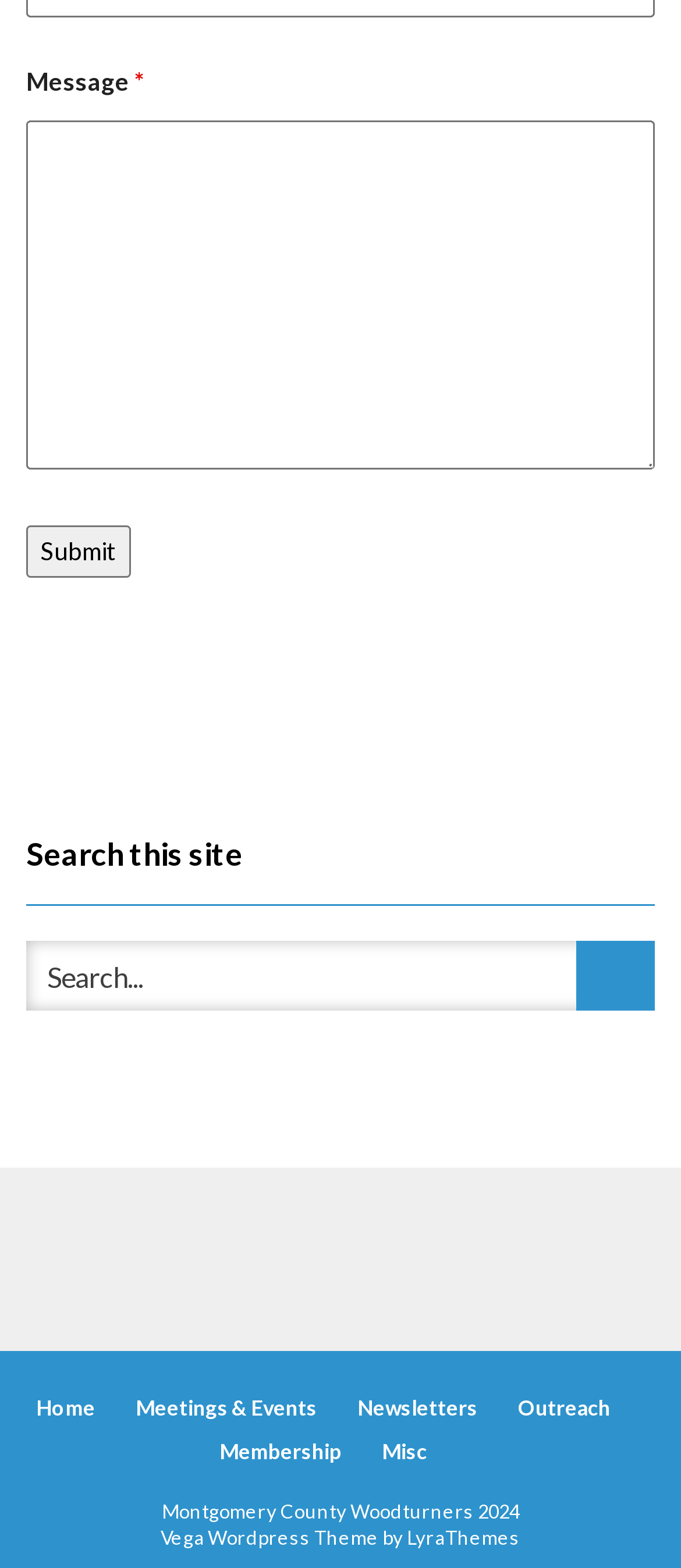Identify the bounding box coordinates of the section that should be clicked to achieve the task described: "View Meetings & Events".

[0.199, 0.885, 0.465, 0.912]